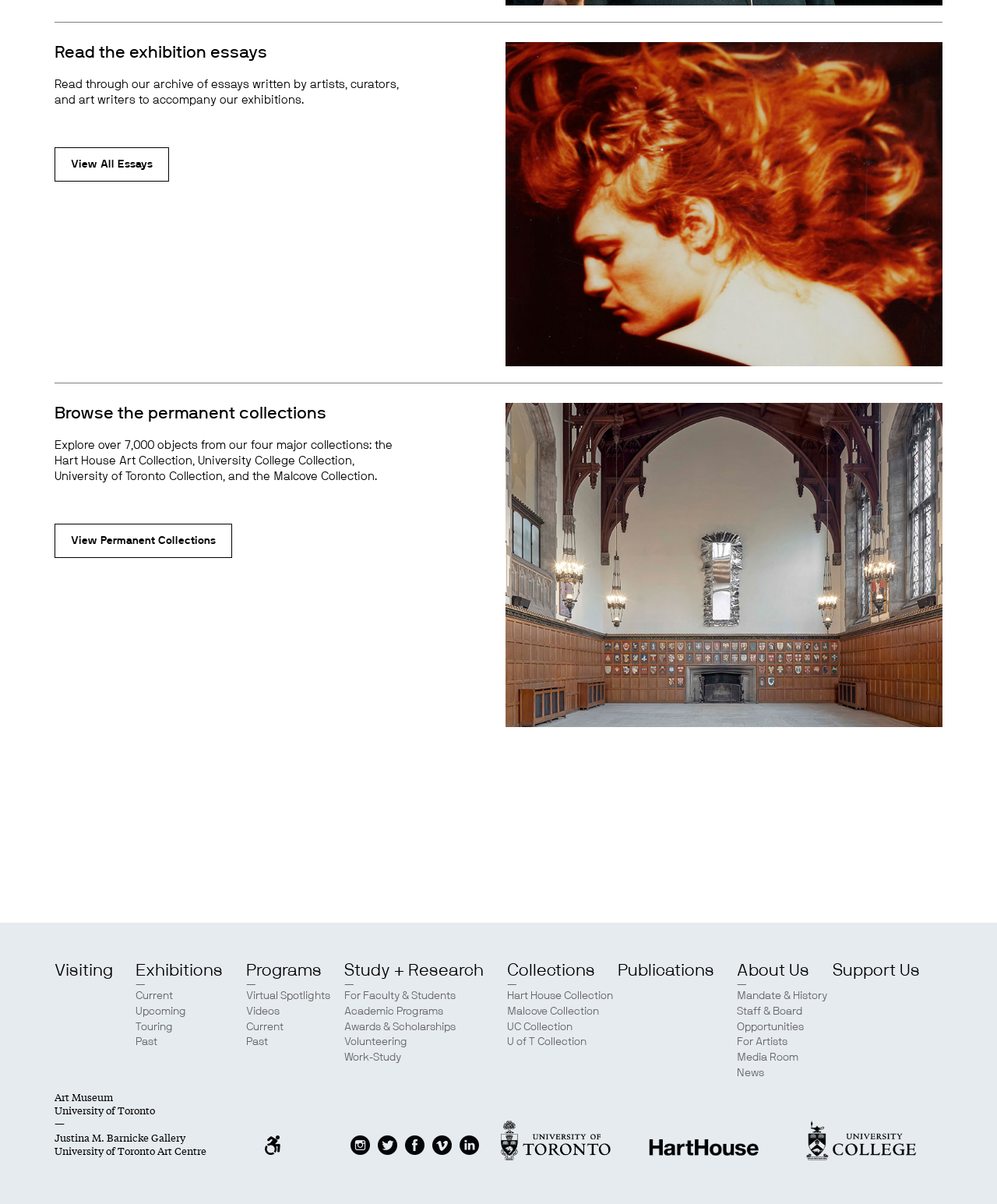Please identify the bounding box coordinates of the area that needs to be clicked to fulfill the following instruction: "Read the exhibition essays."

[0.055, 0.035, 0.407, 0.052]